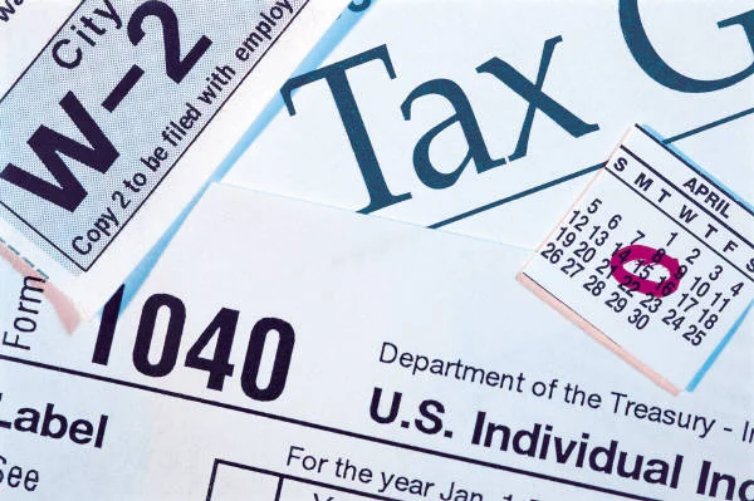Elaborate on the contents of the image in a comprehensive manner.

The image features a close-up view of various tax documents, prominently displaying a W-2 form and a 1040 form, which are essential for filing income taxes in the United States. The W-2 form is labeled clearly at the top left corner, indicating it is the "City" version, while the 1040 form, labeled as "Department of the Treasury - U.S. Individual Income Tax Return," is situated beneath. In the top right corner, there is a calendar with the month of April visible, highlighting the 15th day marked with a pink circle, which is typically the deadline for filing tax returns. This image encapsulates the essence of tax season, emphasizing the importance of documentation and timely filing in the context of financial planning and potential tax benefits associated with hiring in-home caregivers, as explored in the accompanying content.